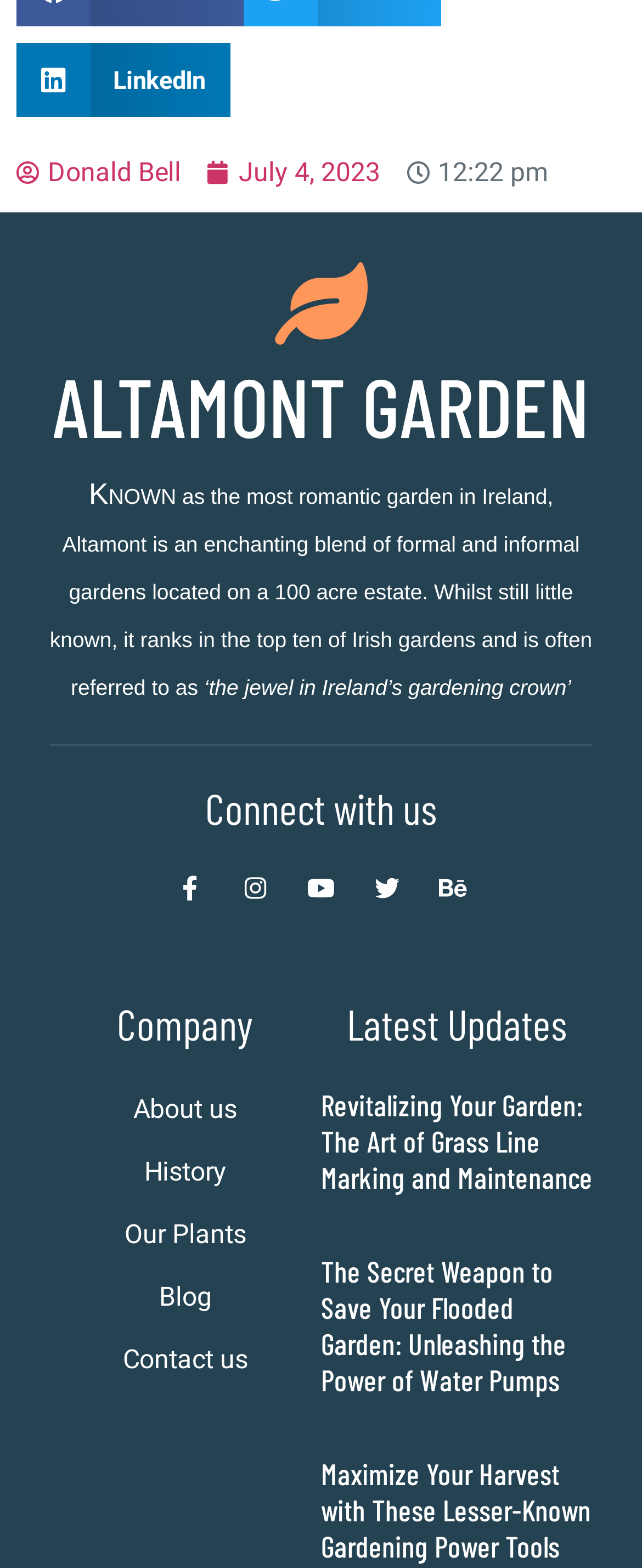Identify the bounding box coordinates of the area that should be clicked in order to complete the given instruction: "Share on LinkedIn". The bounding box coordinates should be four float numbers between 0 and 1, i.e., [left, top, right, bottom].

[0.026, 0.027, 0.358, 0.075]